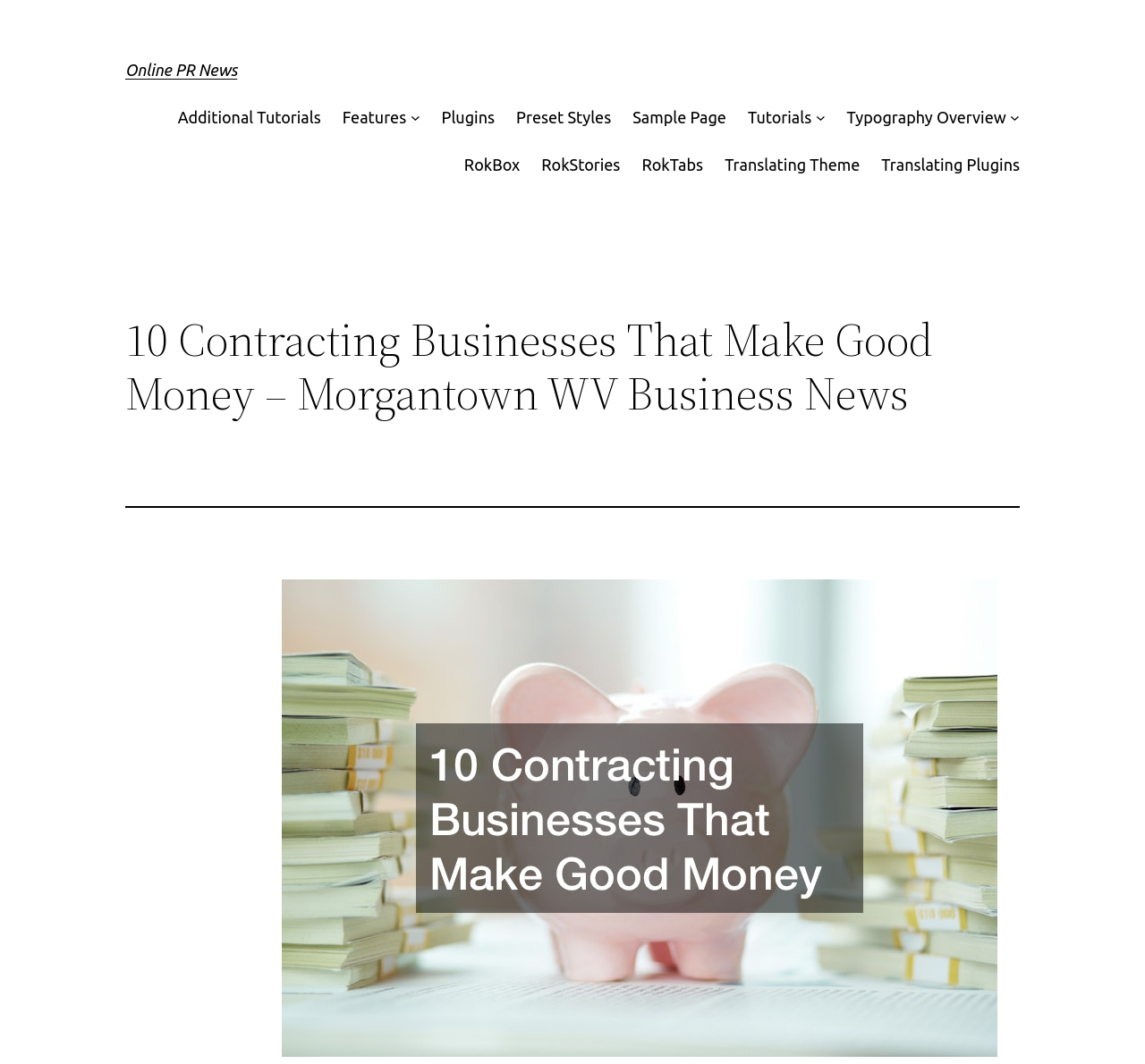Give the bounding box coordinates for the element described by: "RokBox".

[0.405, 0.143, 0.454, 0.167]